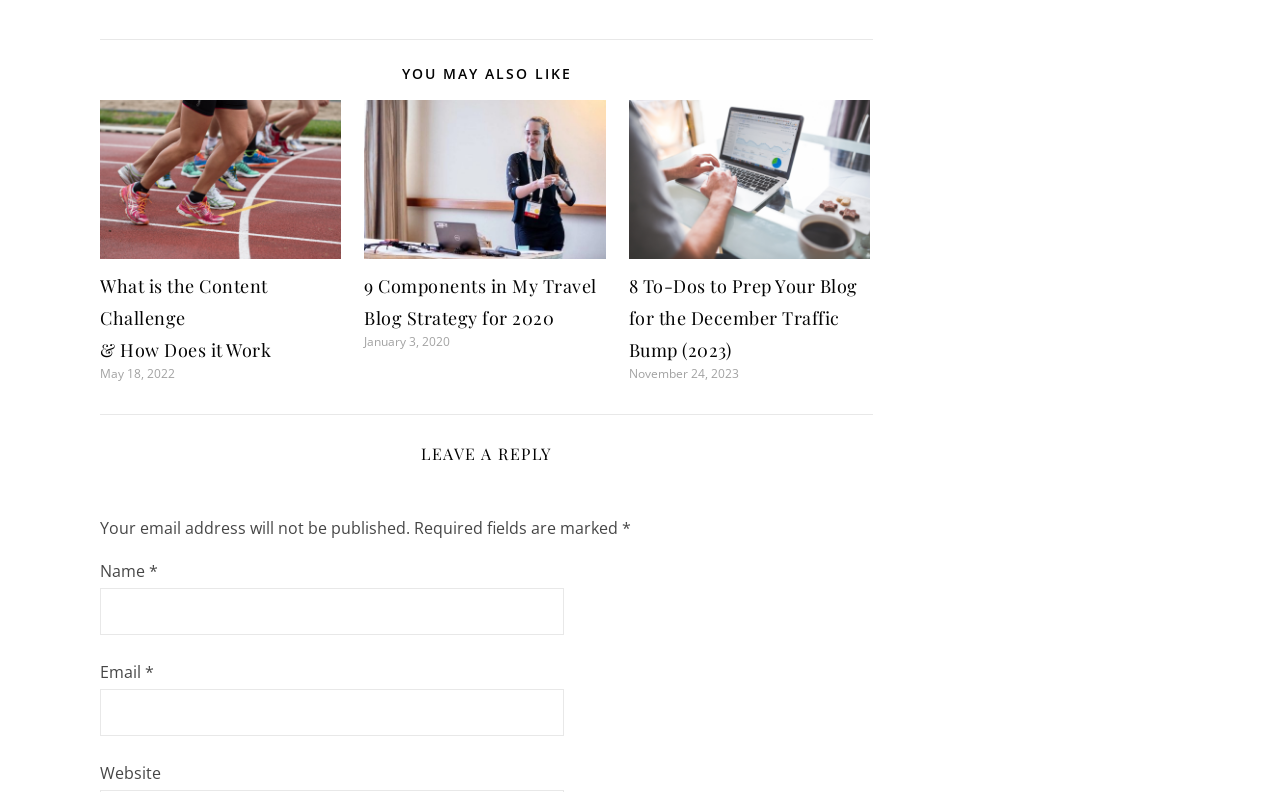Using the provided description: "parent_node: Email * aria-describedby="email-notes" name="email"", find the bounding box coordinates of the corresponding UI element. The output should be four float numbers between 0 and 1, in the format [left, top, right, bottom].

[0.078, 0.871, 0.44, 0.93]